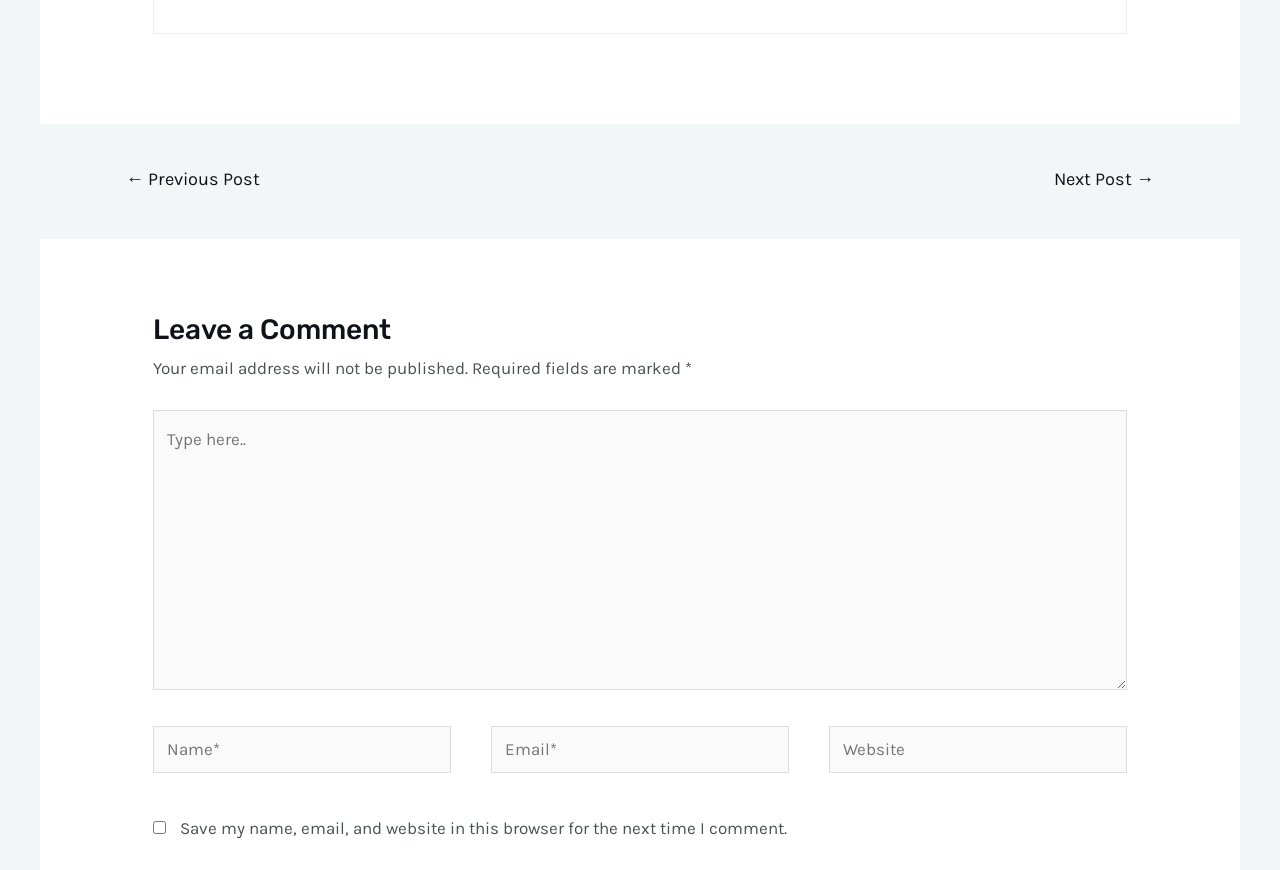Analyze the image and provide a detailed answer to the question: What is the purpose of the '← Previous Post' link?

The '← Previous Post' link is located in the navigation section at the top of the page, indicating that it is used to navigate to the previous post, allowing users to browse through previous articles or content.